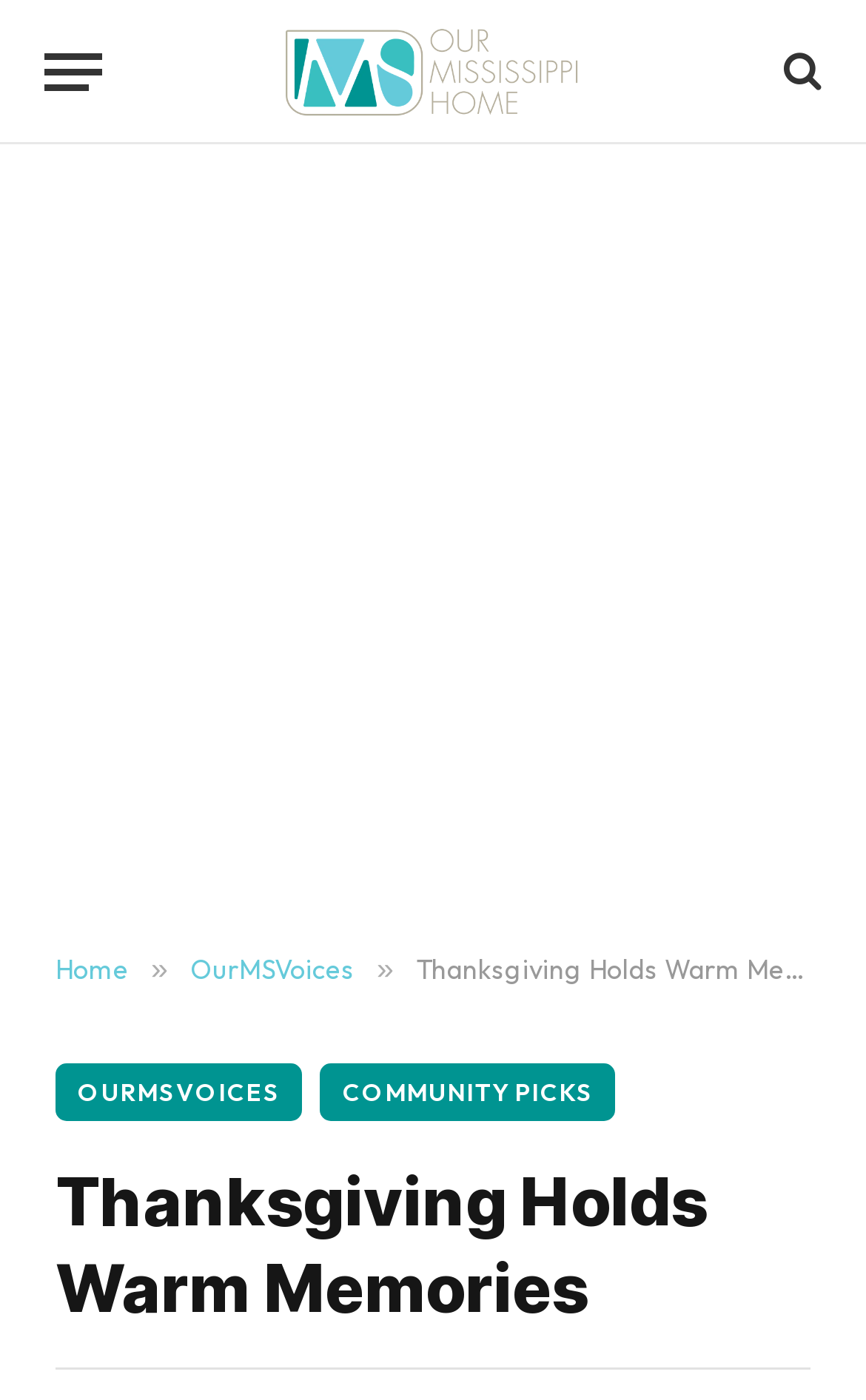Respond to the question below with a single word or phrase:
What is the theme of the article?

Thanksgiving